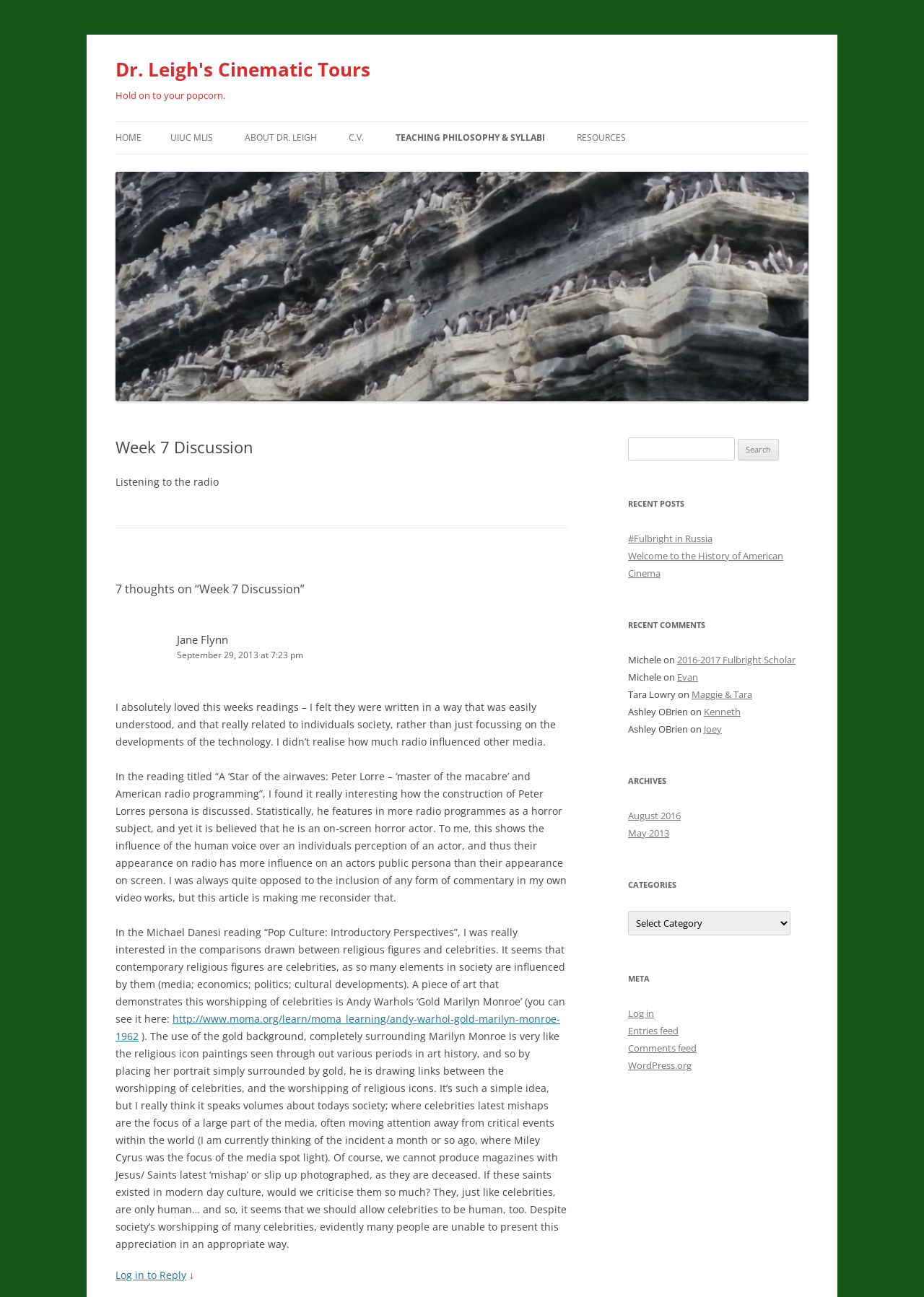Identify the bounding box for the UI element described as: "Purchase Lodgement Credits here". Ensure the coordinates are four float numbers between 0 and 1, formatted as [left, top, right, bottom].

None